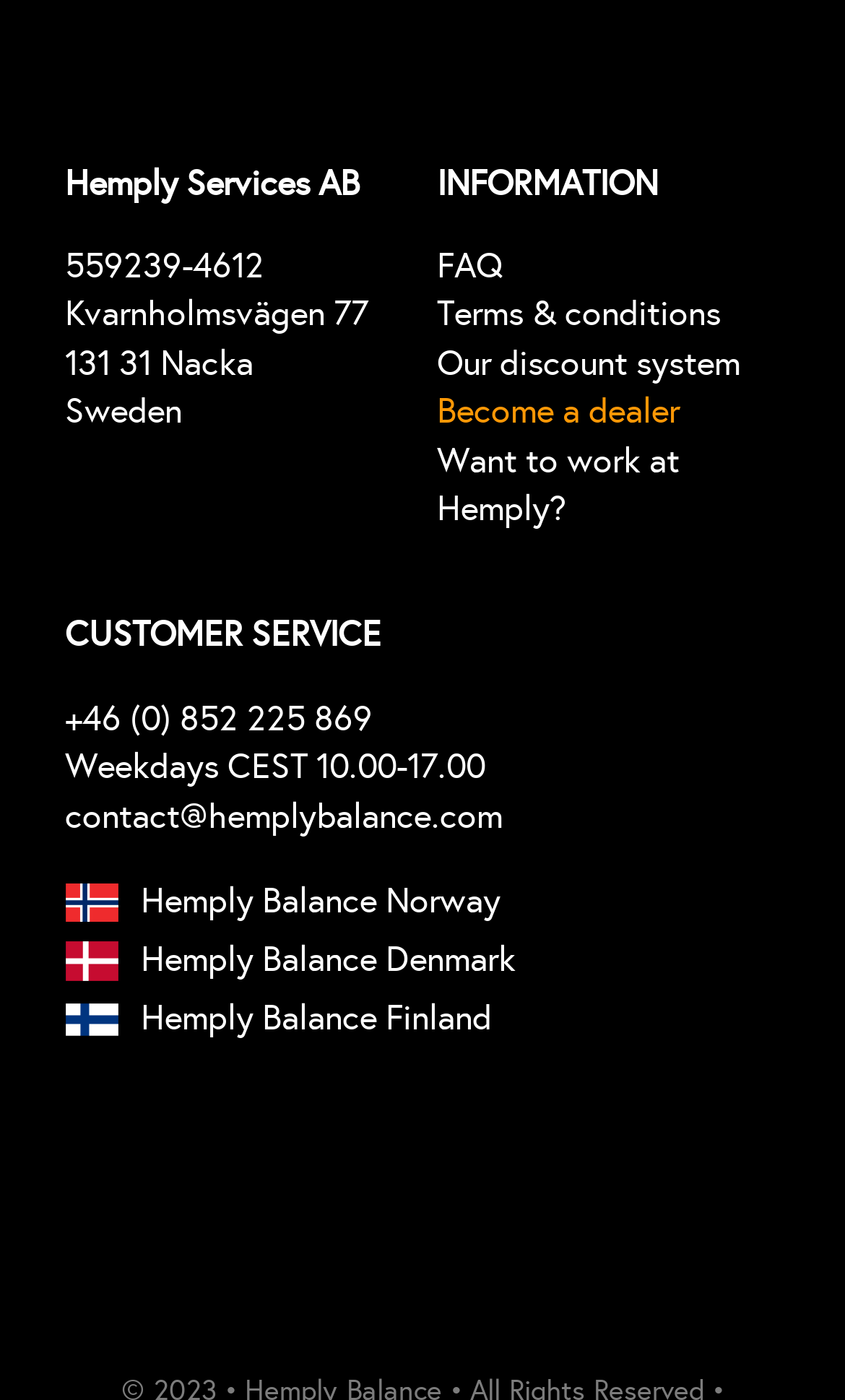Can you pinpoint the bounding box coordinates for the clickable element required for this instruction: "Click on FAQ"? The coordinates should be four float numbers between 0 and 1, i.e., [left, top, right, bottom].

[0.517, 0.173, 0.923, 0.208]